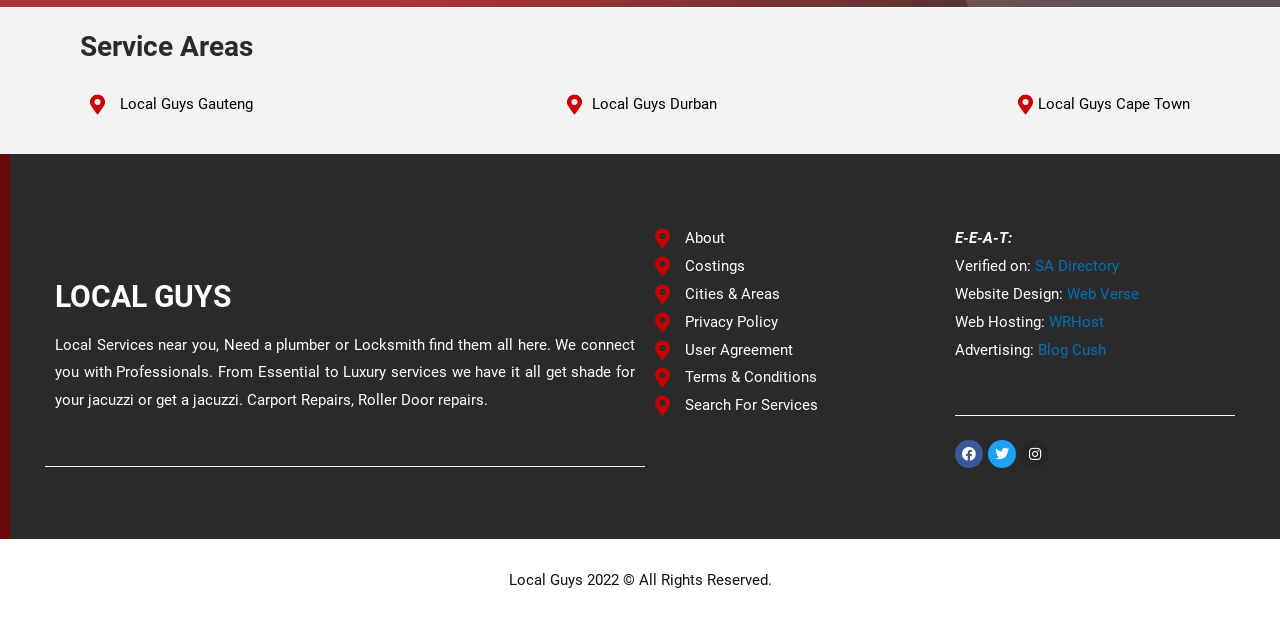Provide a single word or phrase answer to the question: 
How many cities are listed for Local Guys services?

3